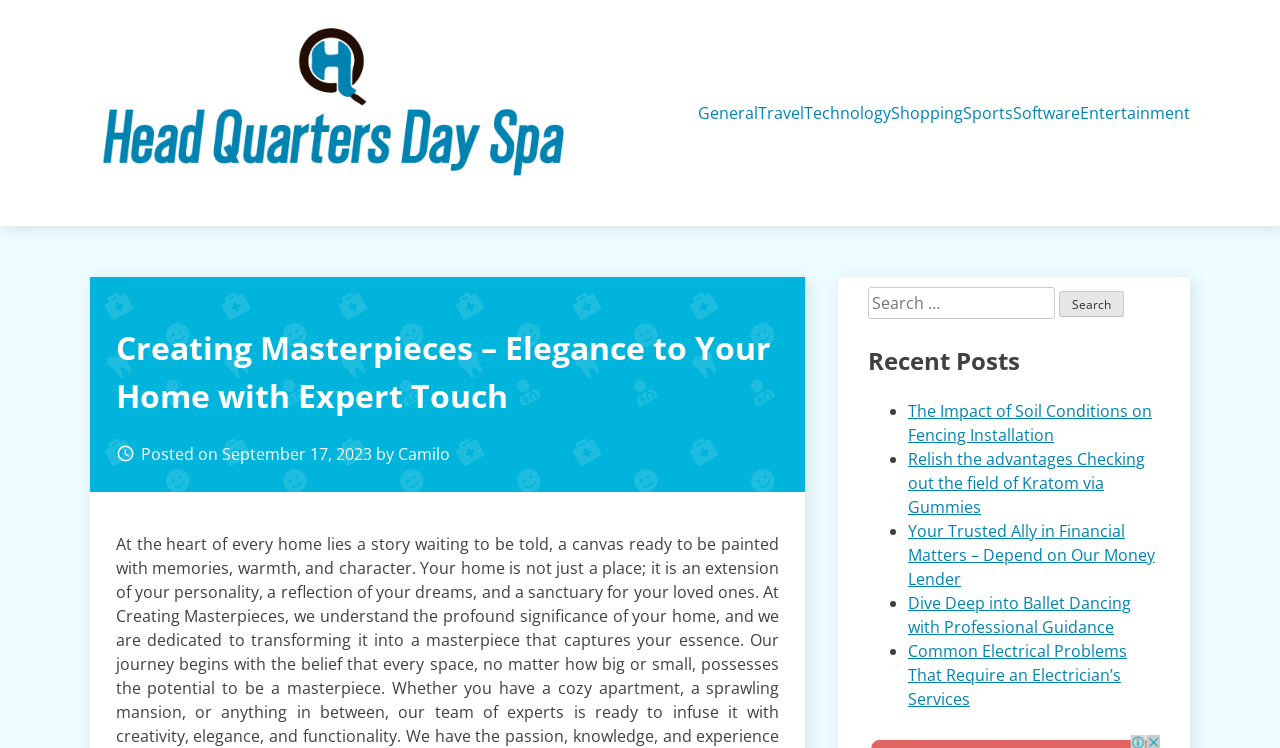Please identify the bounding box coordinates of the element's region that I should click in order to complete the following instruction: "Visit Head Quarters Day Spa". The bounding box coordinates consist of four float numbers between 0 and 1, i.e., [left, top, right, bottom].

[0.07, 0.027, 0.445, 0.275]